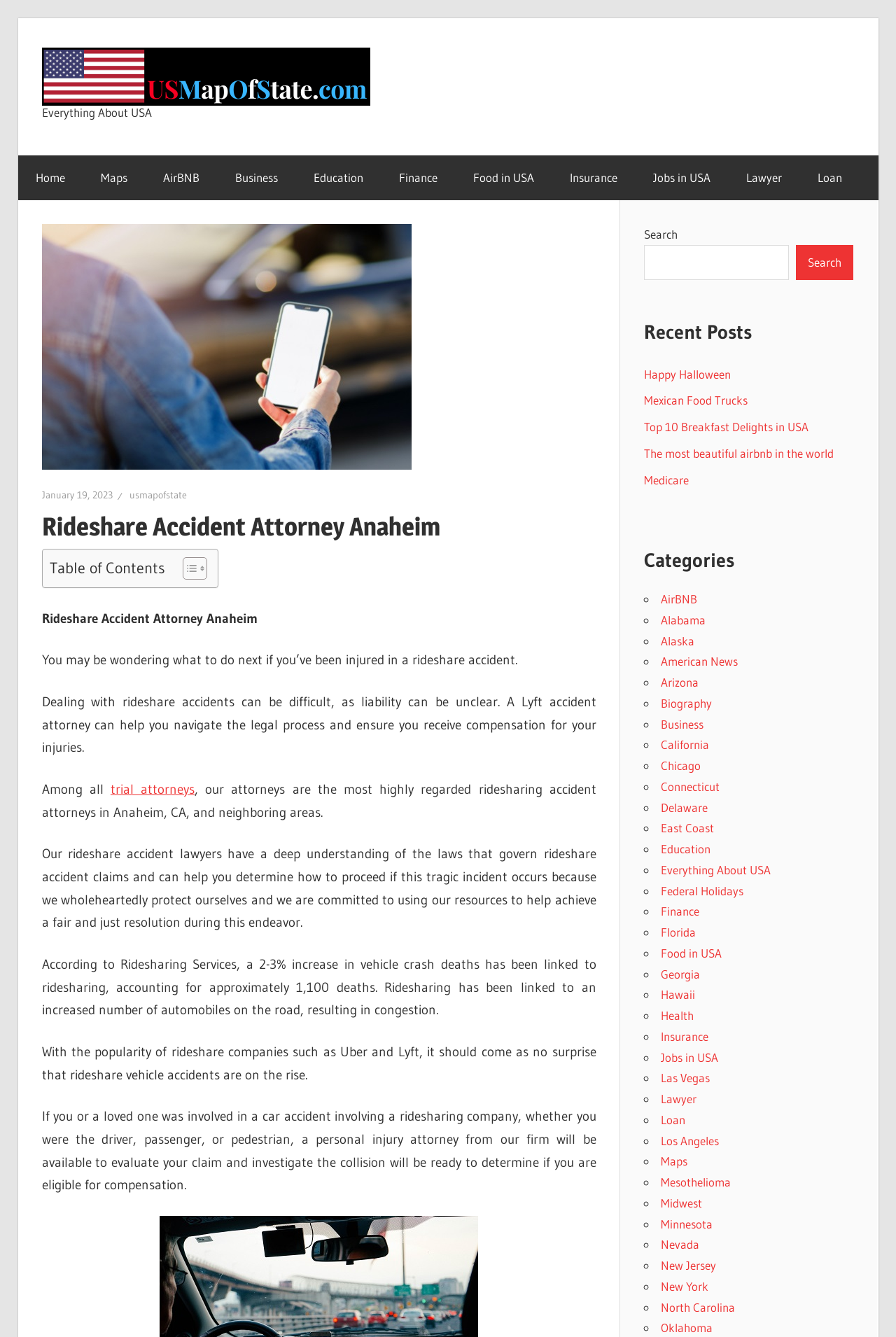Provide a thorough and detailed response to the question by examining the image: 
What is the topic of the 'Recent Posts' section?

The 'Recent Posts' section on the webpage lists several recent posts with different topics, including 'Happy Halloween', 'Mexican Food Trucks', 'Top 10 Breakfast Delights in USA', and others, indicating that the webpage covers a range of topics.